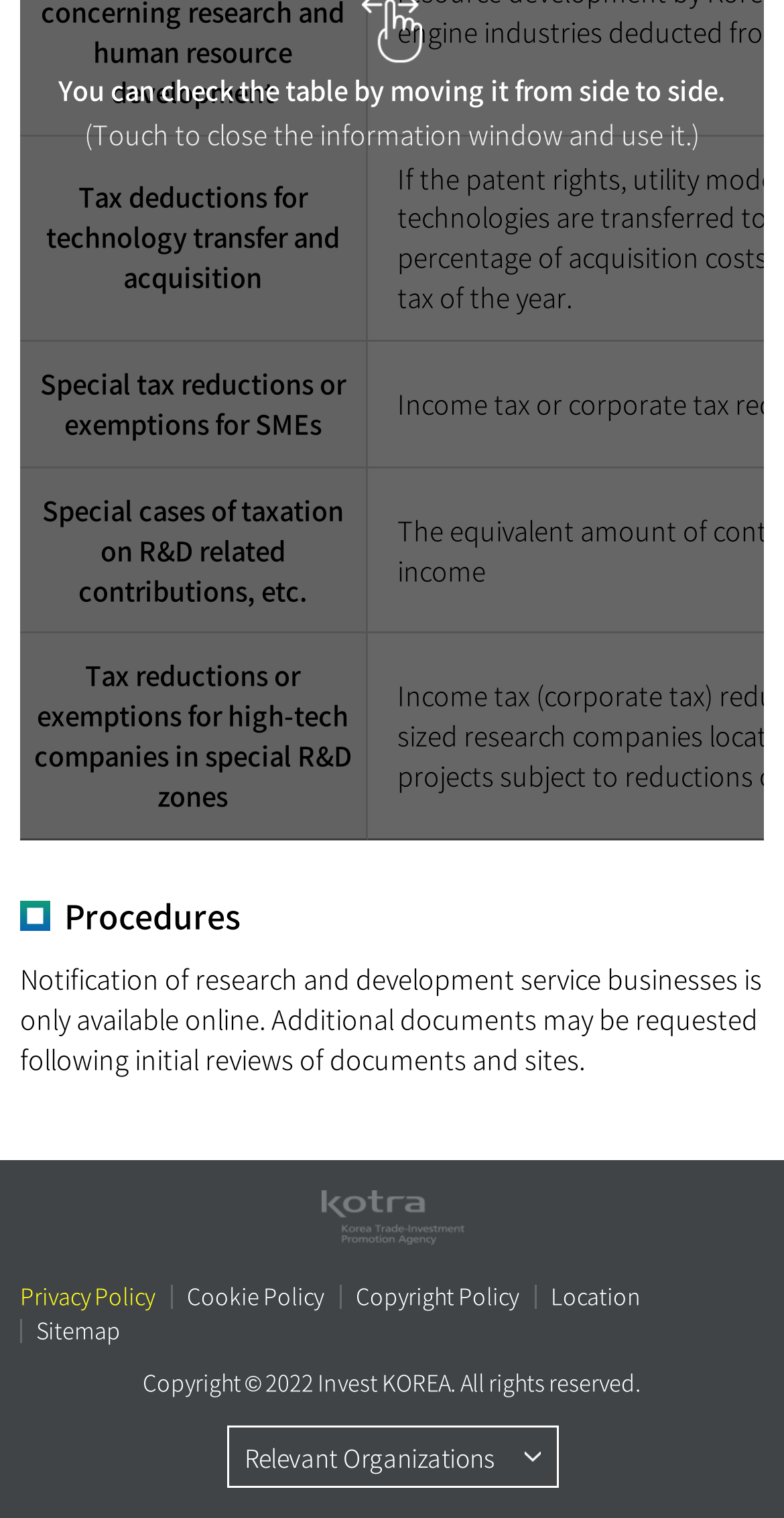Look at the image and write a detailed answer to the question: 
How many types of tax reductions are listed?

There are four types of tax reductions listed, which are 'Tax deductions for technology transfer and acquisition', 'Special tax reductions or exemptions for SMEs', 'Special cases of taxation on R&D related contributions, etc.', and 'Tax reductions or exemptions for high-tech companies in special R&D zones'.